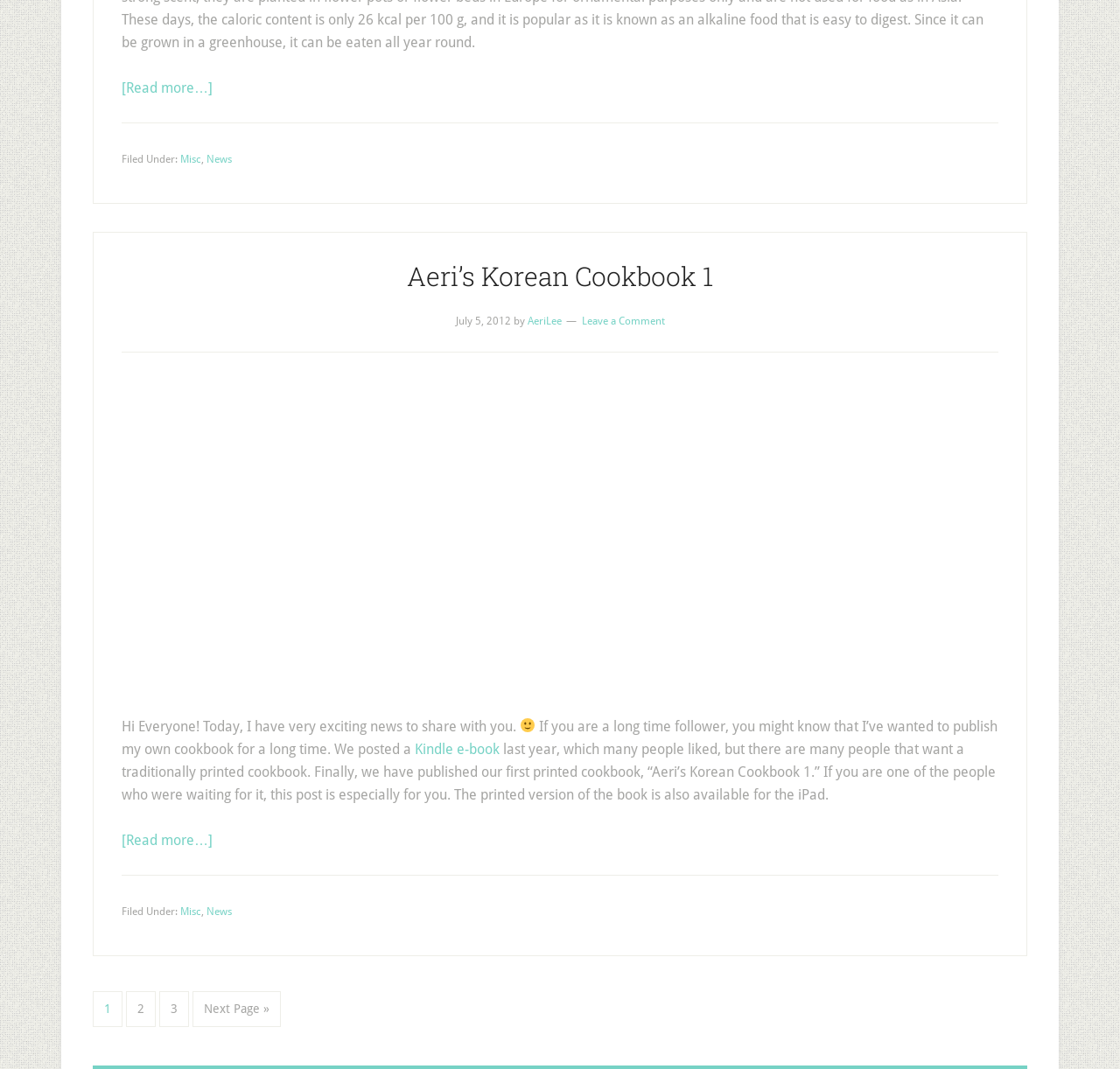What is the author's name?
Answer the question with a thorough and detailed explanation.

The author's name can be found in the link element, which is 'AeriLee'. This name is located below the title of the article and above the date.